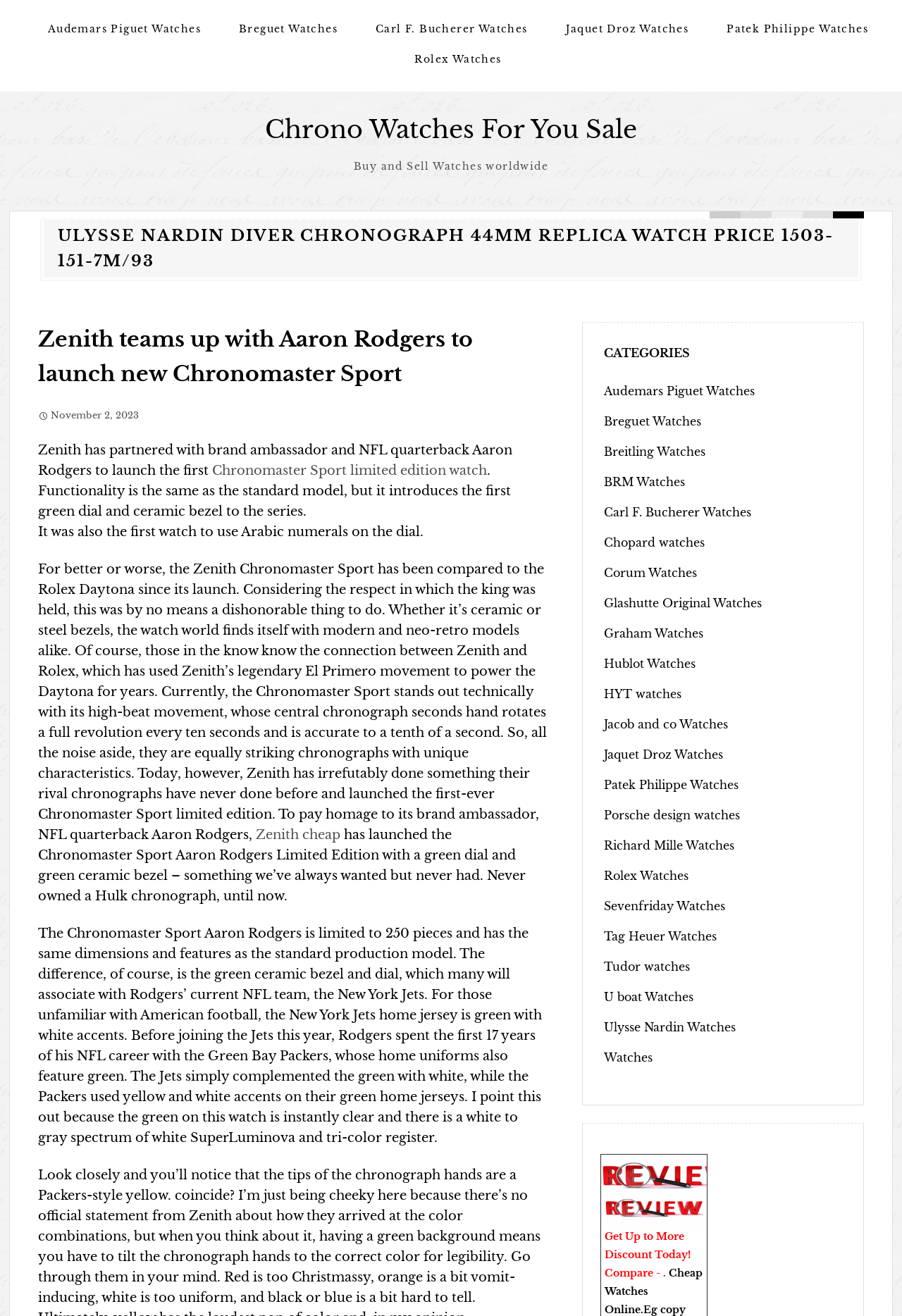What is the brand of the replica watch?
Offer a detailed and full explanation in response to the question.

The brand of the replica watch can be determined by looking at the heading 'ULYSSE NARDIN DIVER CHRONOGRAPH 44MM REPLICA WATCH PRICE 1503-151-7M/93' which indicates that the watch is a Ulysse Nardin replica.